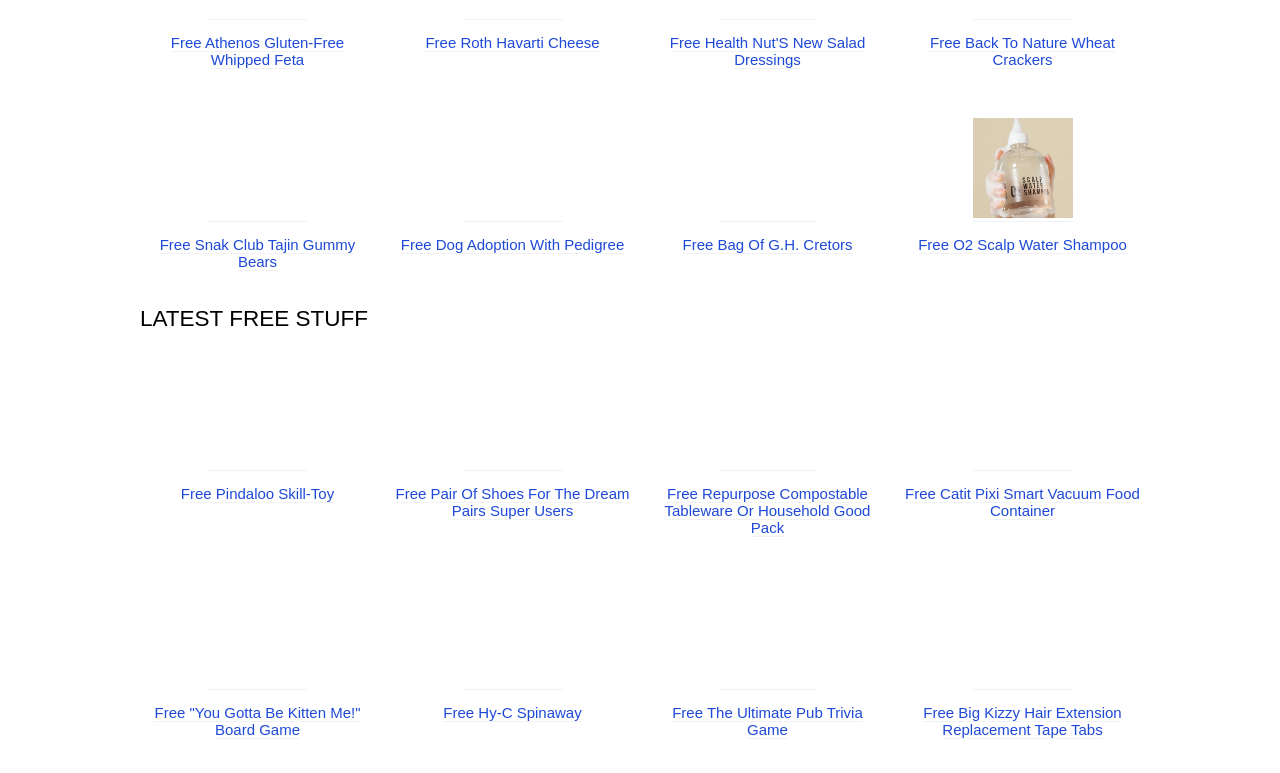What is the position of the 'LATEST FREE STUFF' heading?
Craft a detailed and extensive response to the question.

Based on the bounding box coordinates, the 'LATEST FREE STUFF' heading has a y1 value of 0.395, which is relatively high compared to the other elements. This suggests that the heading is located at the top of the webpage. The x1 and x2 values are around 0.1 and 0.9, respectively, which indicates that the heading is centered horizontally. Therefore, the position of the 'LATEST FREE STUFF' heading is top-middle.